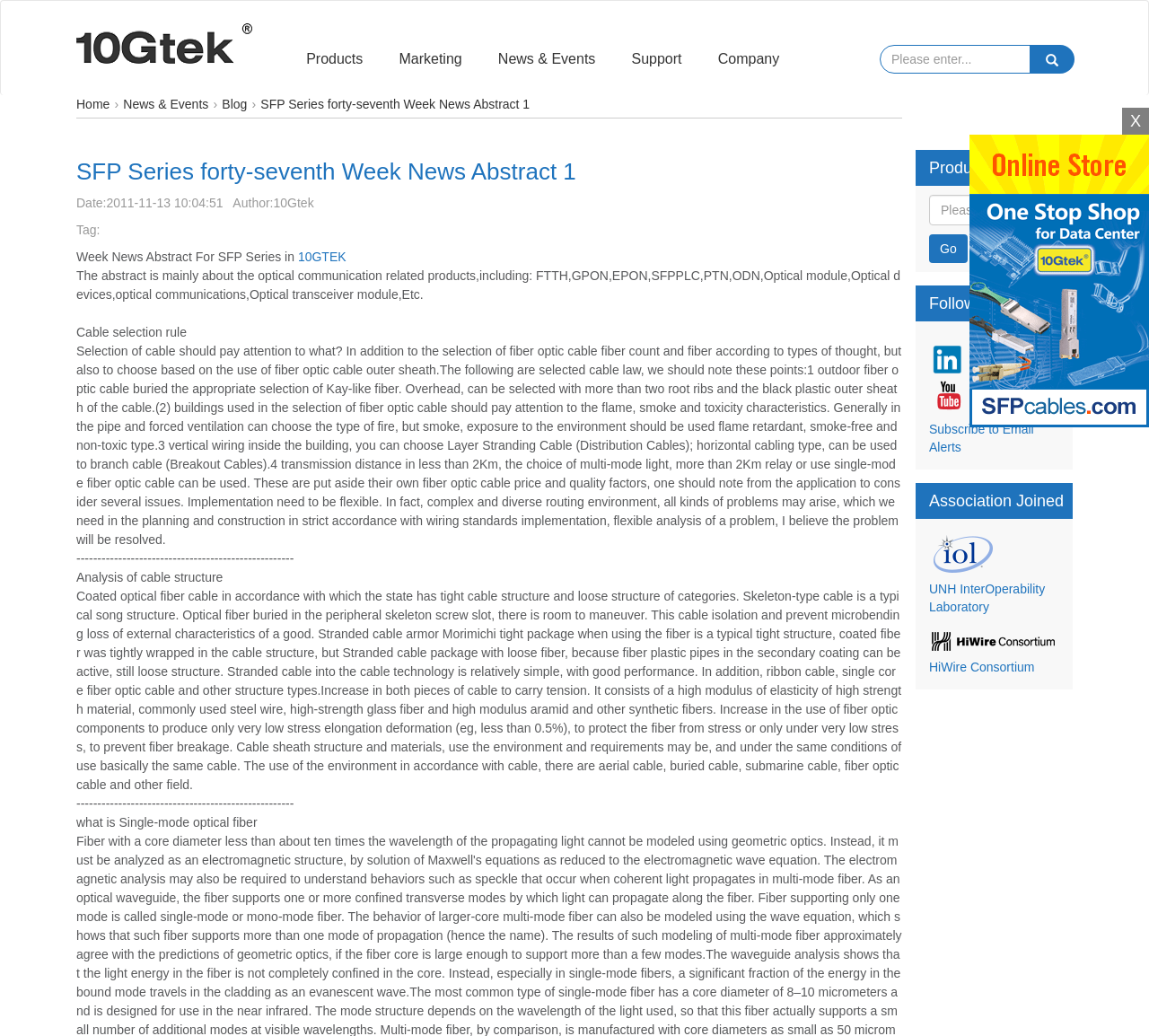Provide the bounding box coordinates in the format (top-left x, top-left y, bottom-right x, bottom-right y). All values are floating point numbers between 0 and 1. Determine the bounding box coordinate of the UI element described as: placeholder="Please enter..."

[0.809, 0.188, 0.926, 0.218]